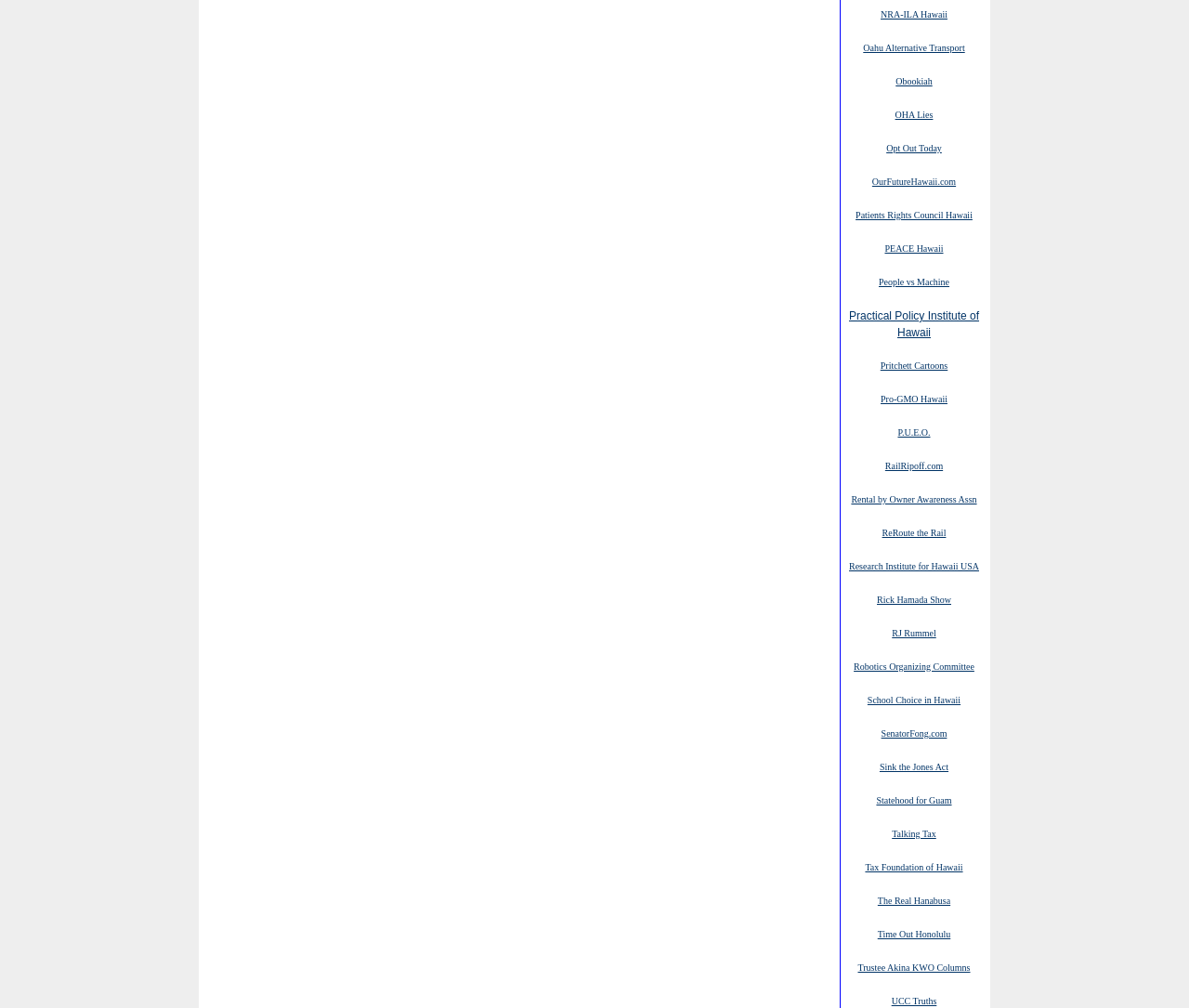Provide your answer to the question using just one word or phrase: How many links are there on the webpage?

30